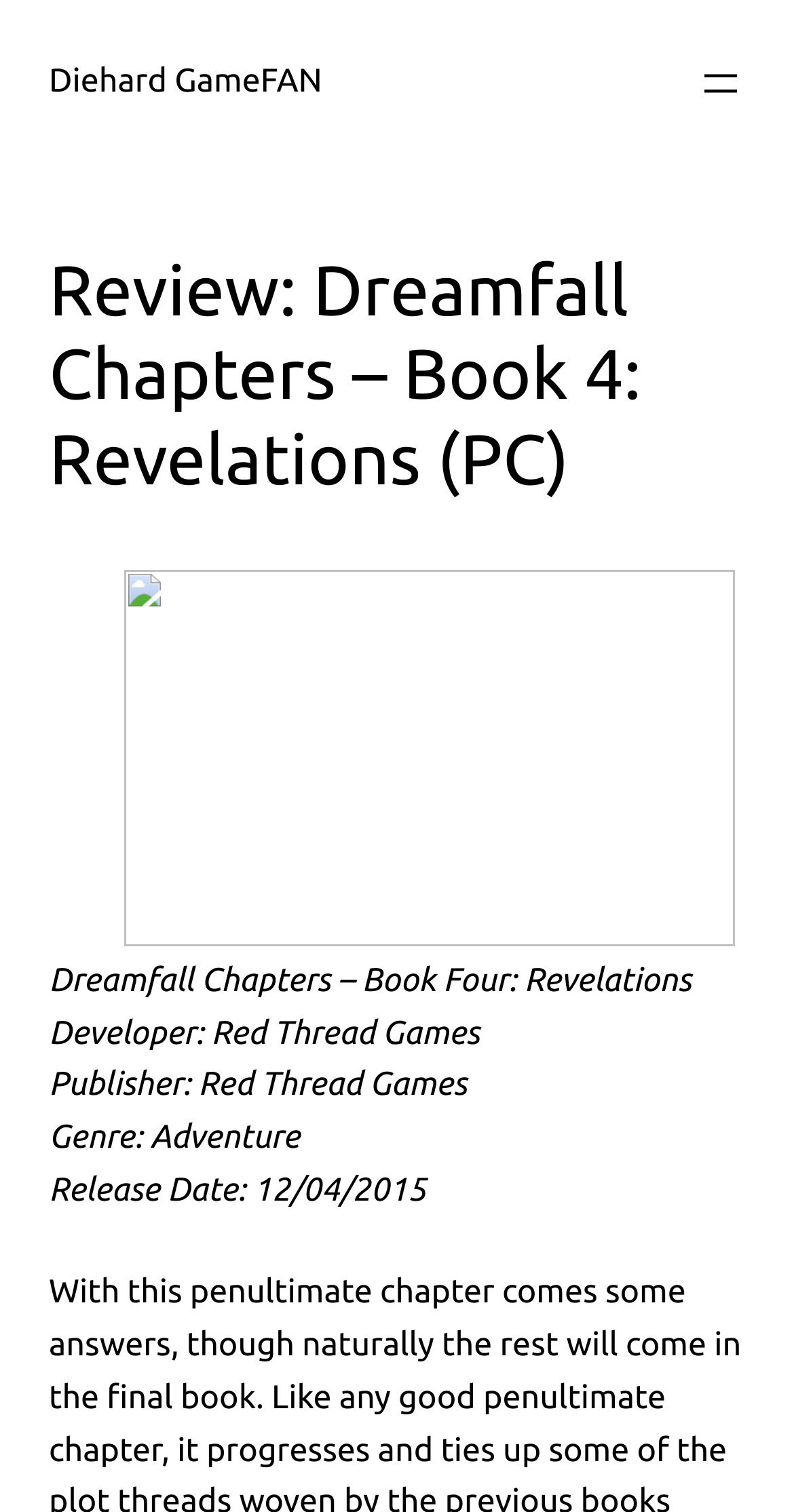Respond to the question with just a single word or phrase: 
What is the genre of the game?

Adventure